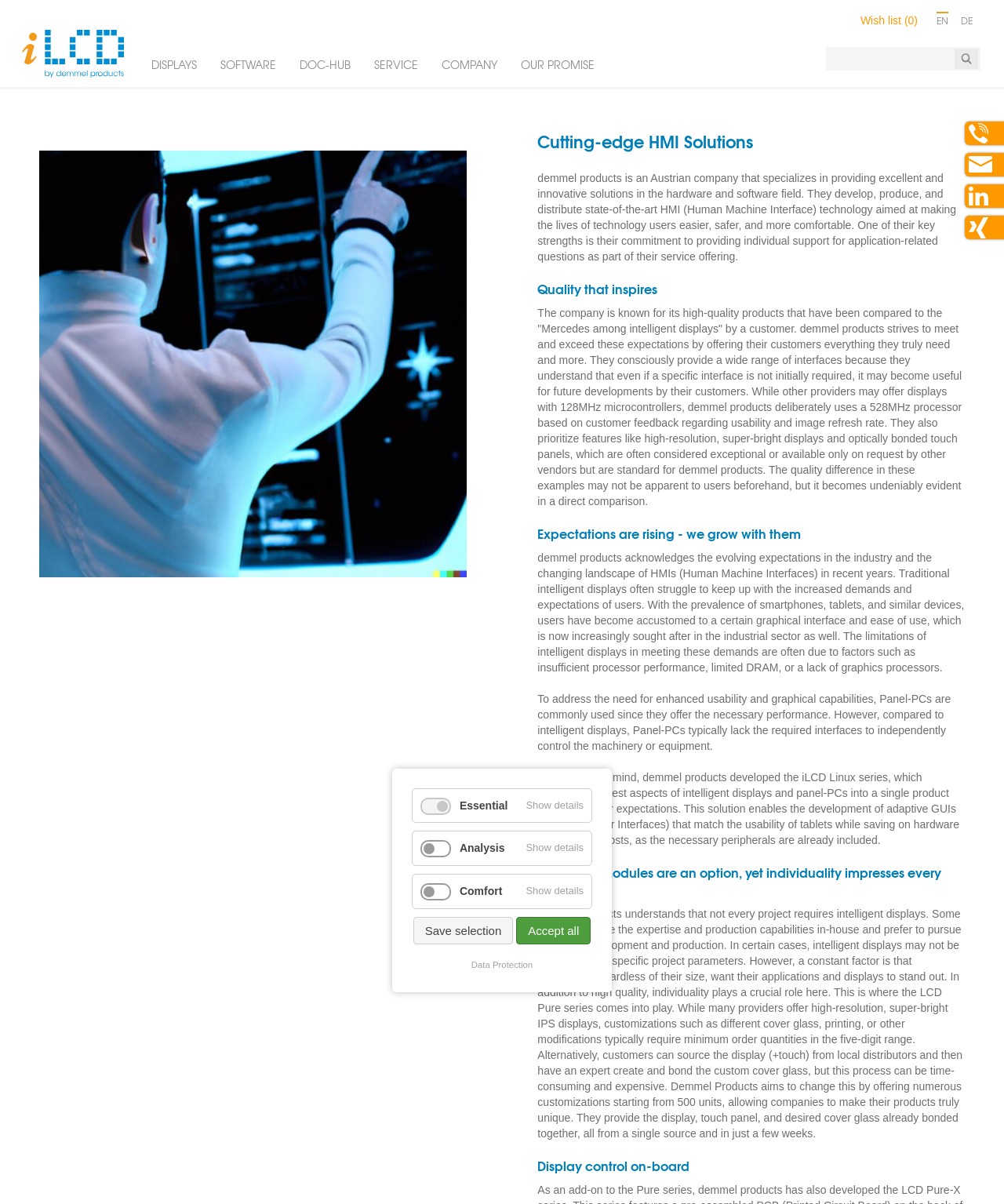Carefully observe the image and respond to the question with a detailed answer:
What is the company name of the website?

The company name can be found in the StaticText element with the text 'demmel products is an Austrian company that specializes in providing excellent and innovative solutions in the hardware and software field.'